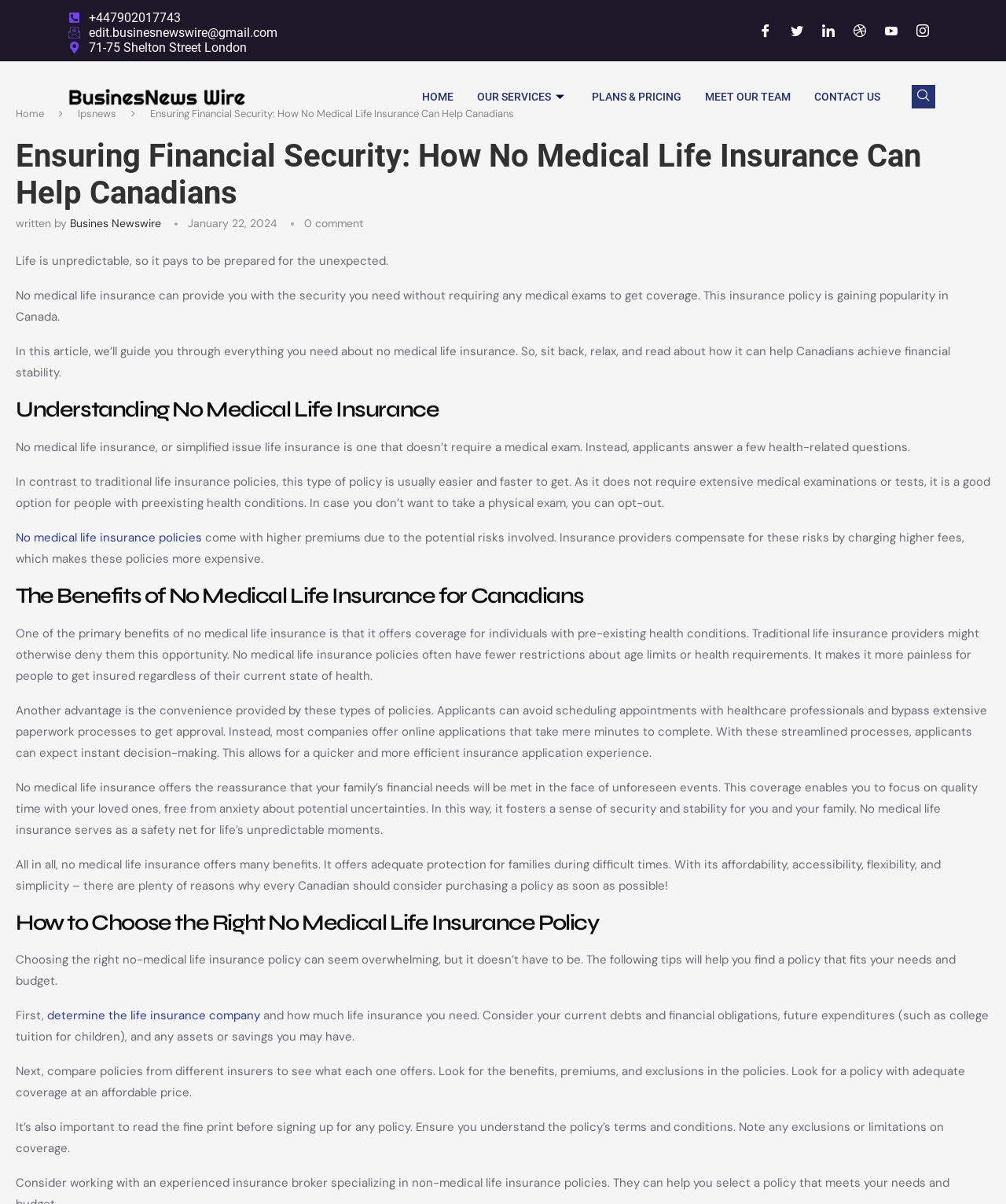Determine and generate the text content of the webpage's headline.

Ensuring Financial Security: How No Medical Life Insurance Can Help Canadians